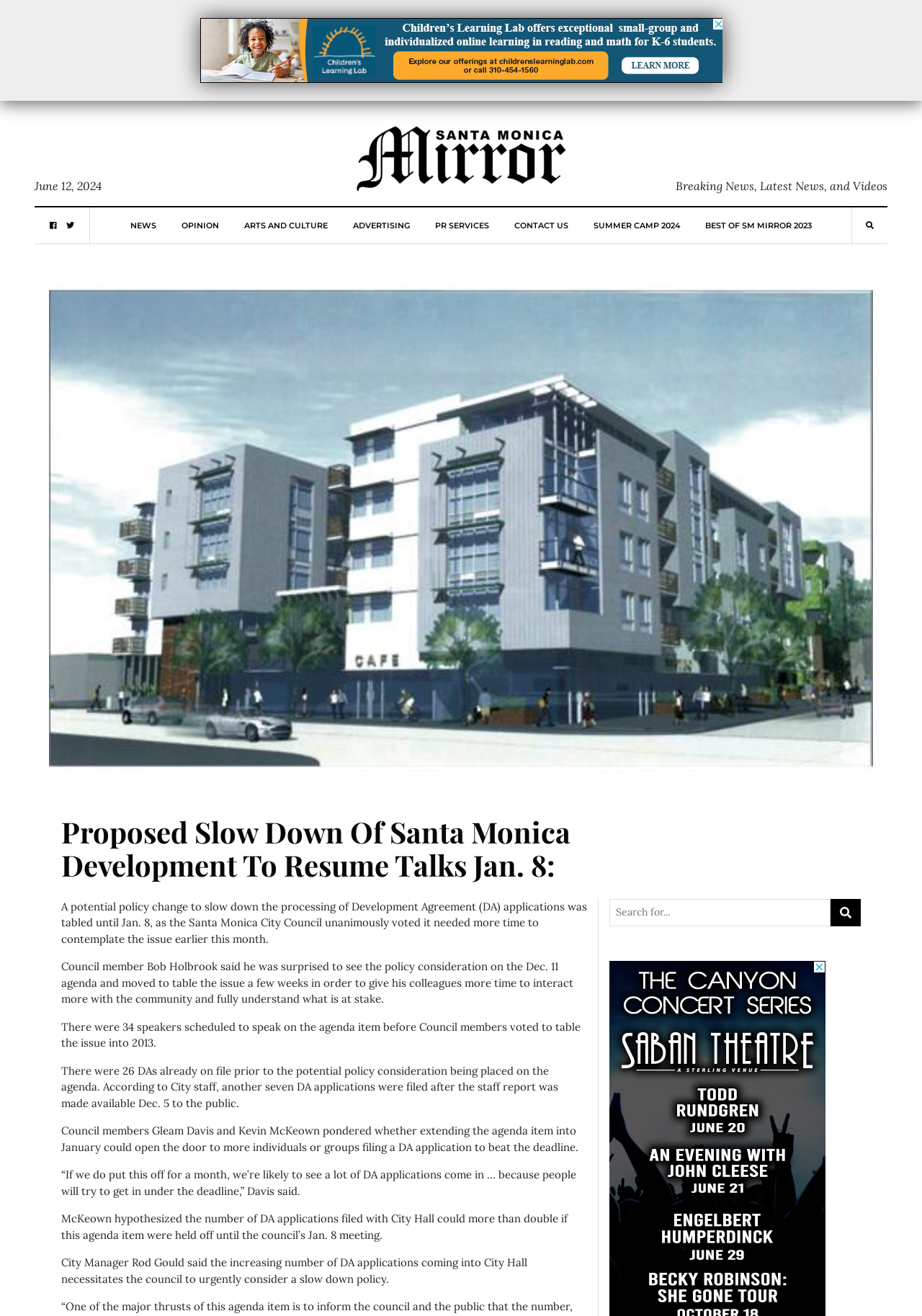How many Development Agreements are already on file?
Give a single word or phrase as your answer by examining the image.

26